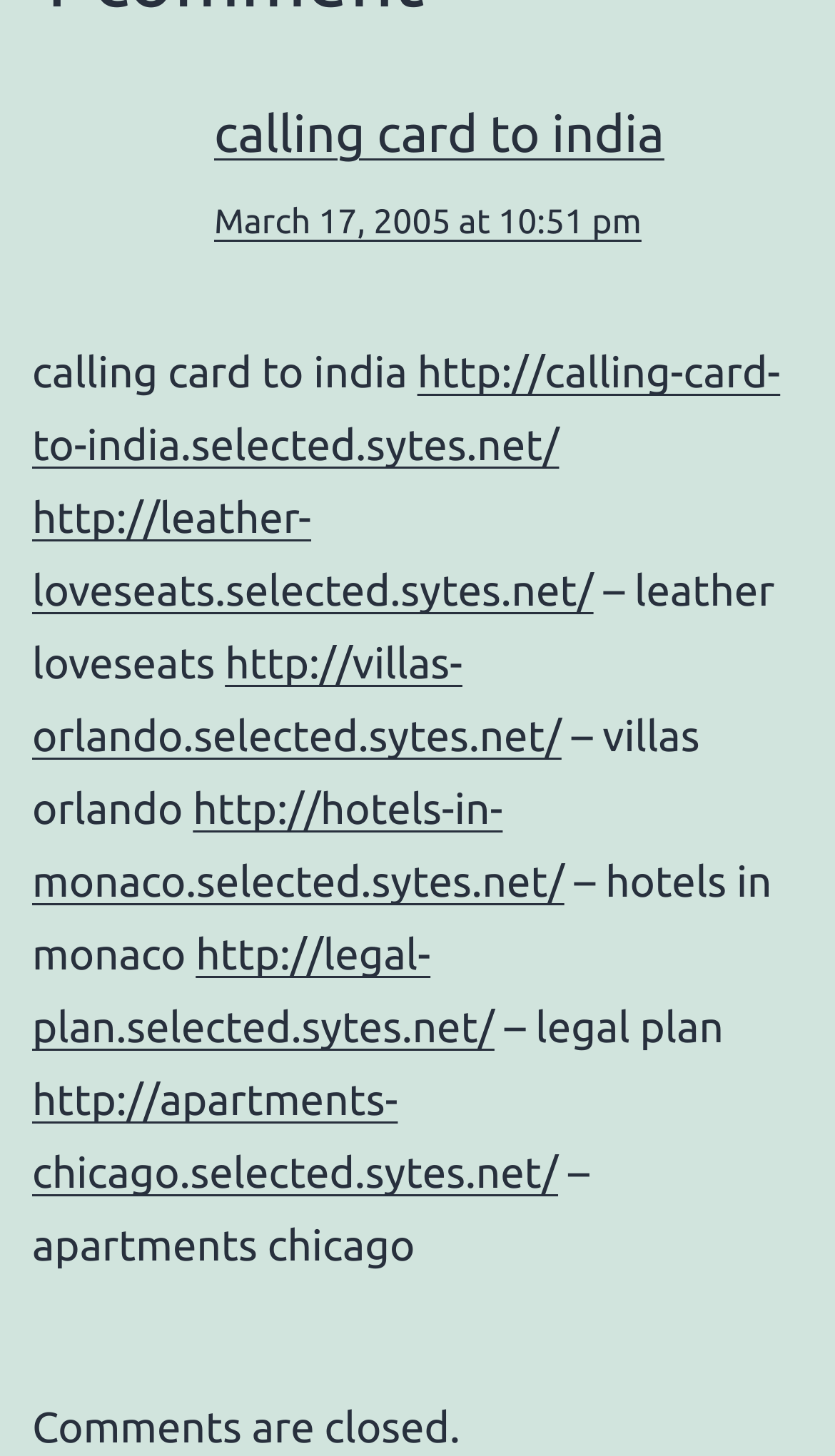What is the last link in the list?
Based on the screenshot, answer the question with a single word or phrase.

apartments chicago